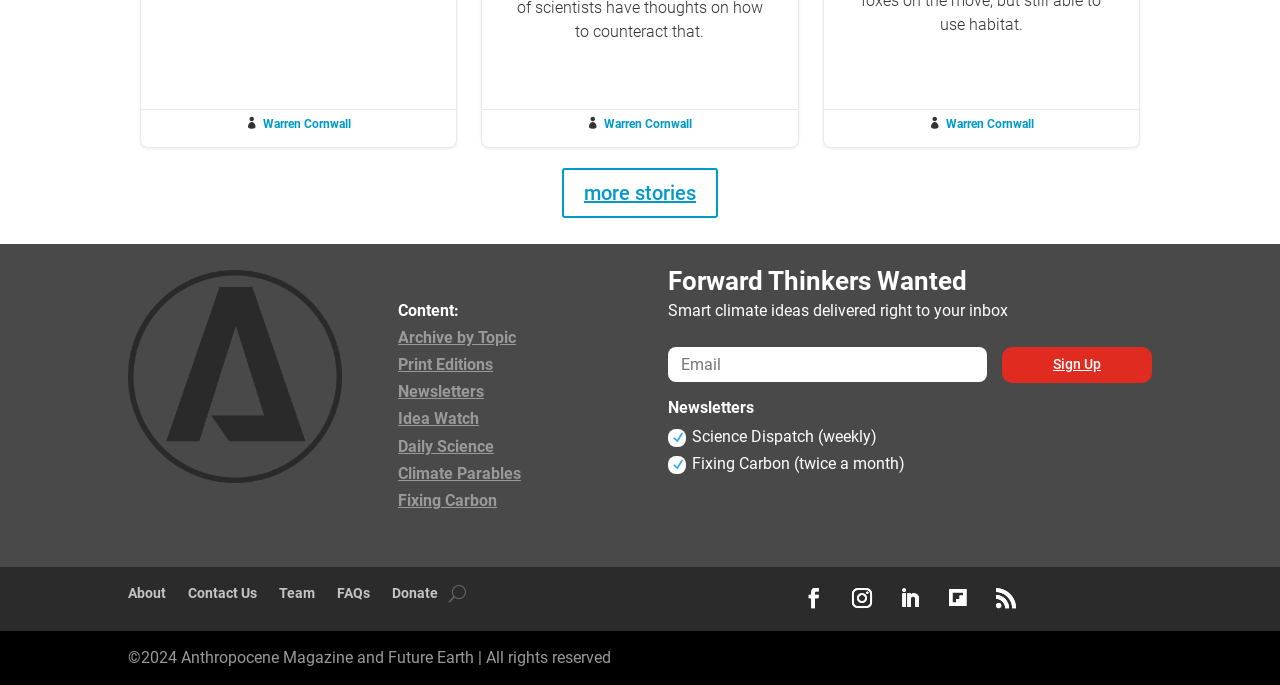What is the name of the author?
Could you answer the question in a detailed manner, providing as much information as possible?

The author's name is Warren Cornwall, which is mentioned multiple times on the webpage, specifically in the links with IDs 859, 867, and 875.